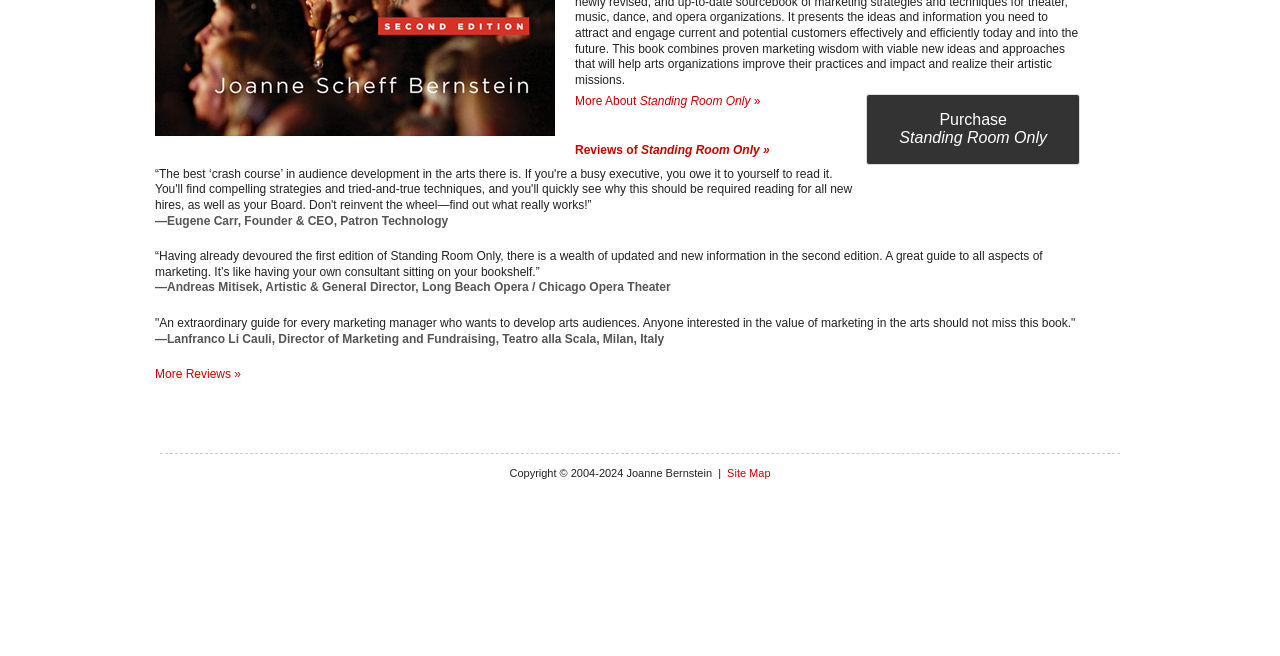Given the element description Site Map, predict the bounding box coordinates for the UI element in the webpage screenshot. The format should be (top-left x, top-left y, bottom-right x, bottom-right y), and the values should be between 0 and 1.

[0.568, 0.712, 0.602, 0.73]